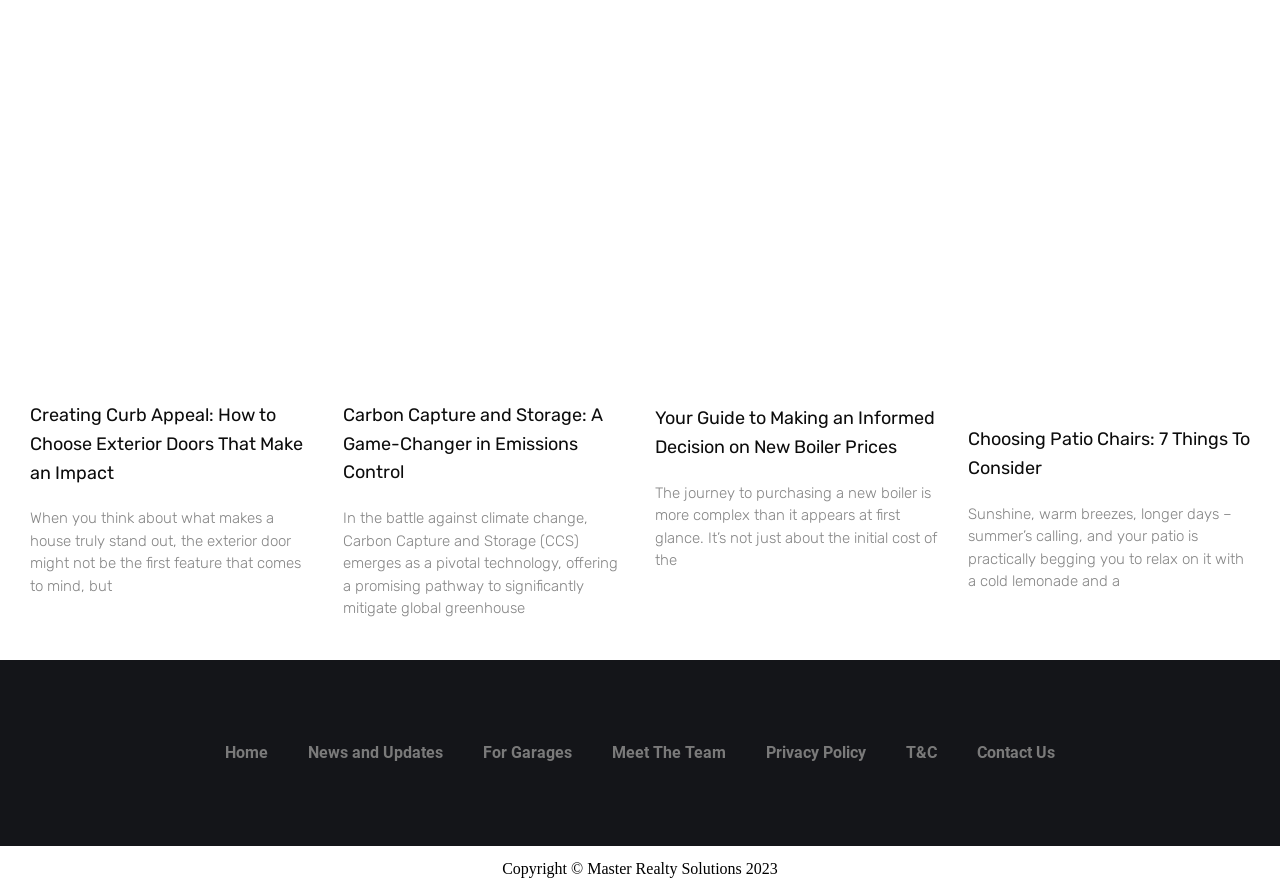Determine the bounding box coordinates of the clickable region to execute the instruction: "contact us". The coordinates should be four float numbers between 0 and 1, denoted as [left, top, right, bottom].

[0.748, 0.818, 0.84, 0.87]